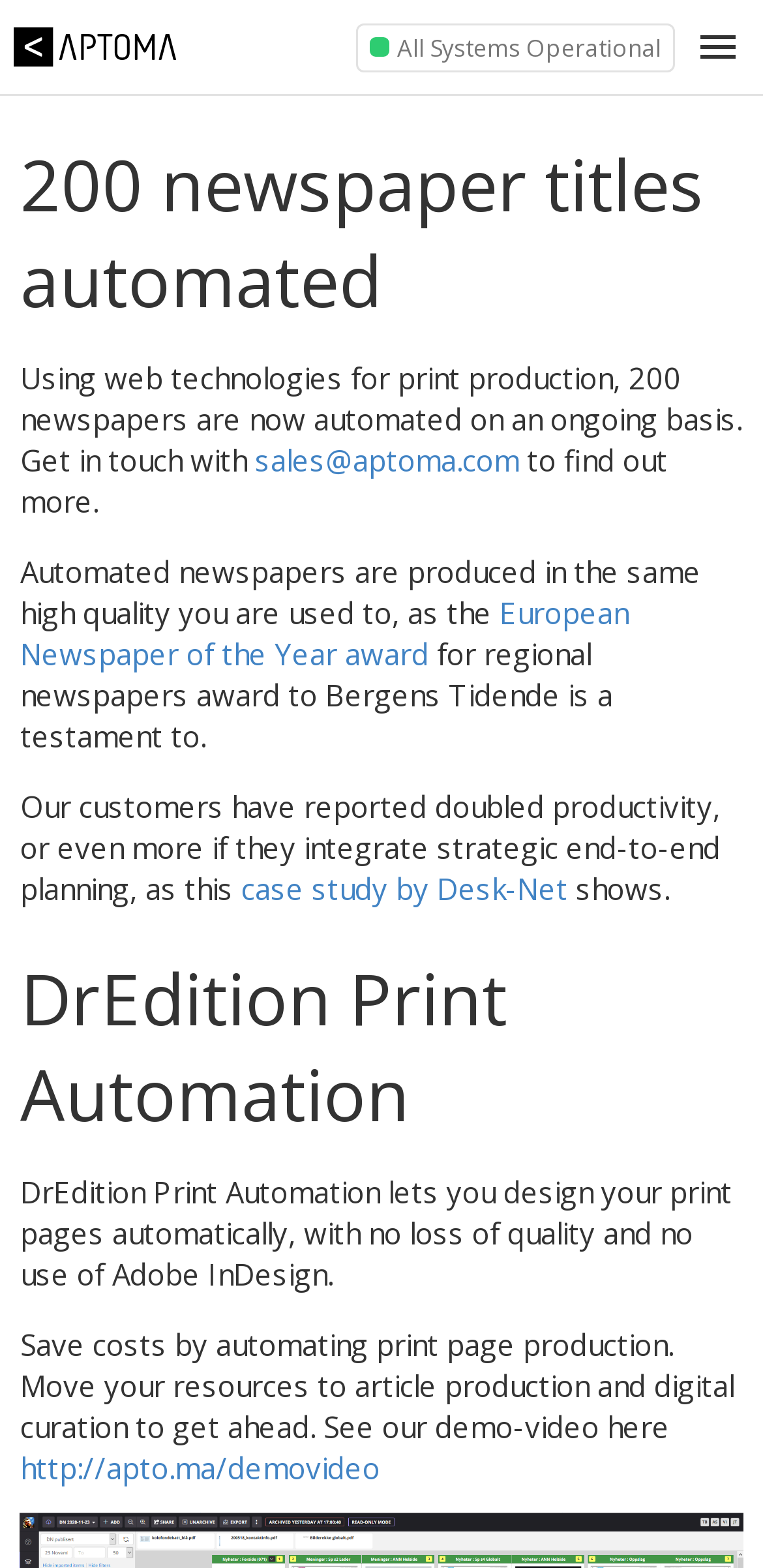What is the award mentioned on the webpage? Based on the image, give a response in one word or a short phrase.

European Newspaper of the Year award